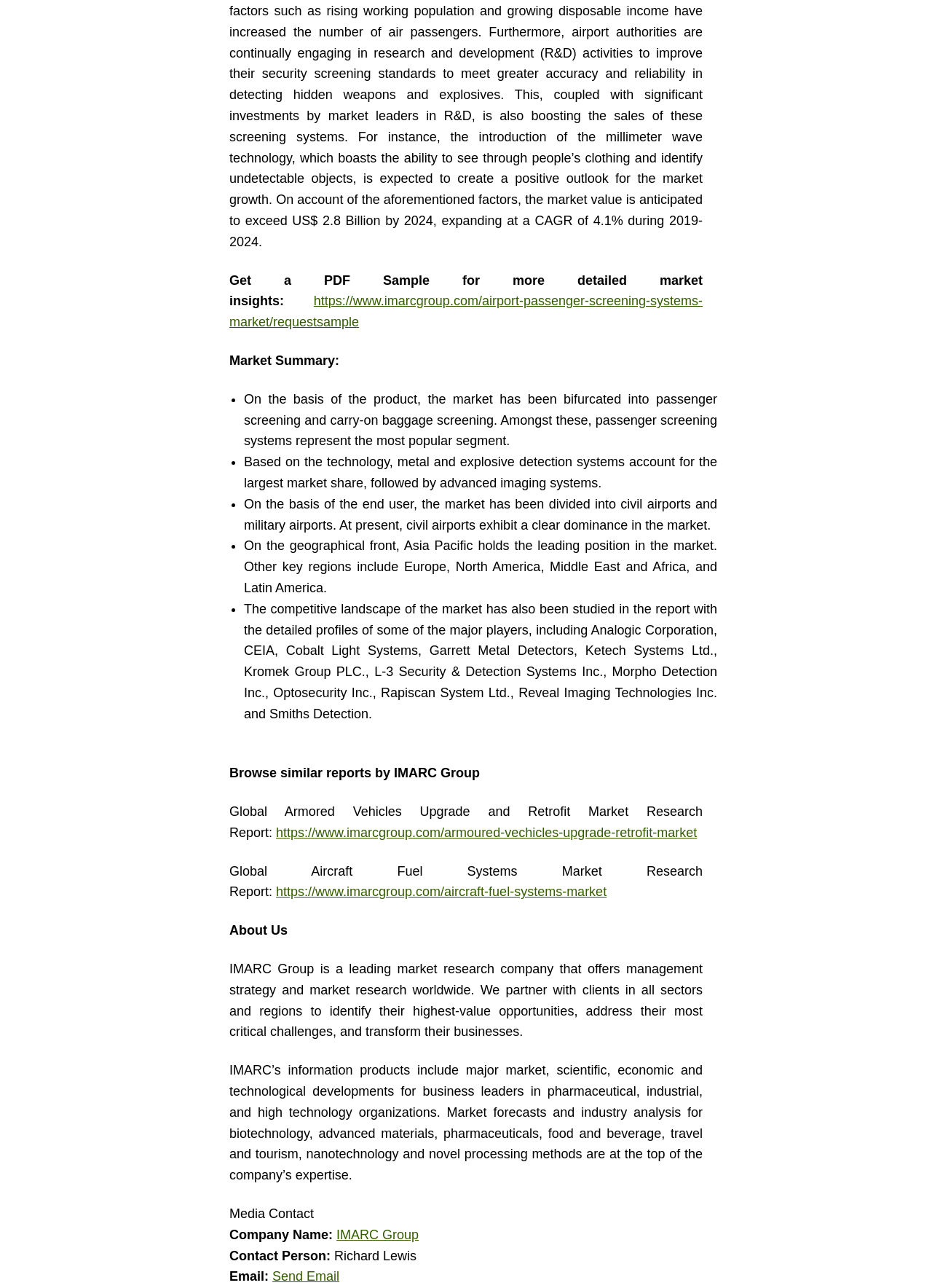Identify the bounding box for the UI element that is described as follows: "https://www.imarcgroup.com/aircraft-fuel-systems-market".

[0.296, 0.687, 0.651, 0.698]